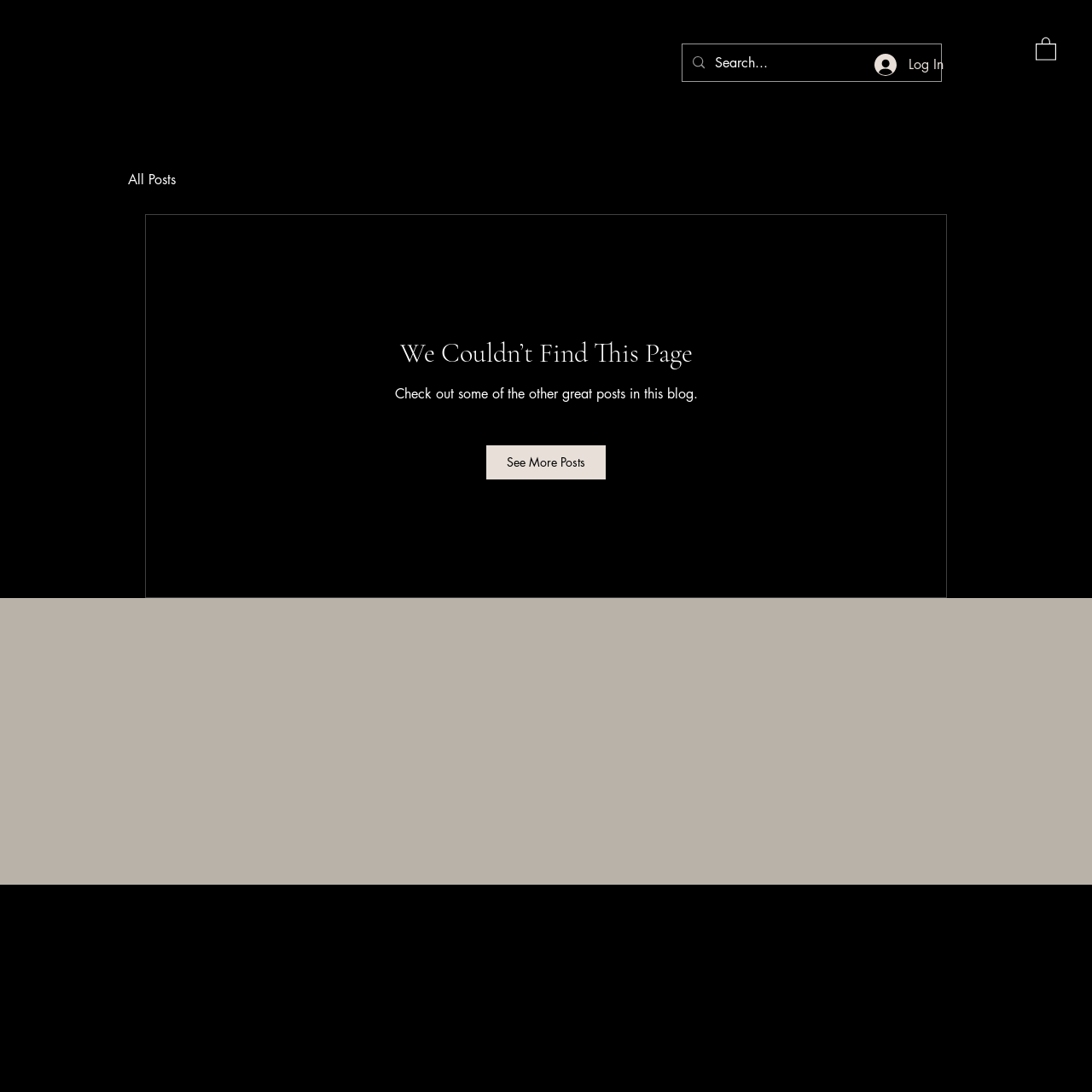How many navigation links are there in the main navigation menu?
Use the information from the image to give a detailed answer to the question.

The main navigation menu has links to 'Home', 'About', 'Shop', 'Book Online', 'Gift Card', and 'Refer Friends', which makes a total of 6 navigation links.